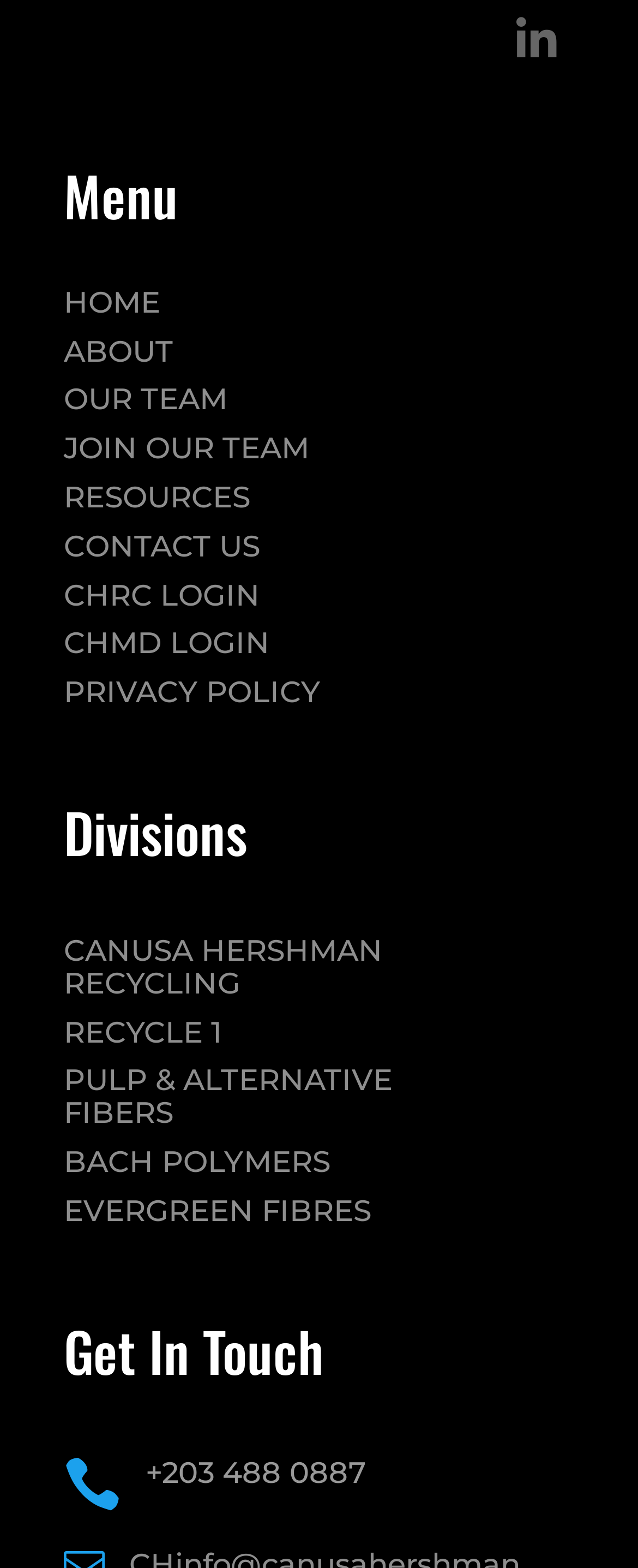Respond to the following query with just one word or a short phrase: 
What is the icon next to the LinkedIn link?

